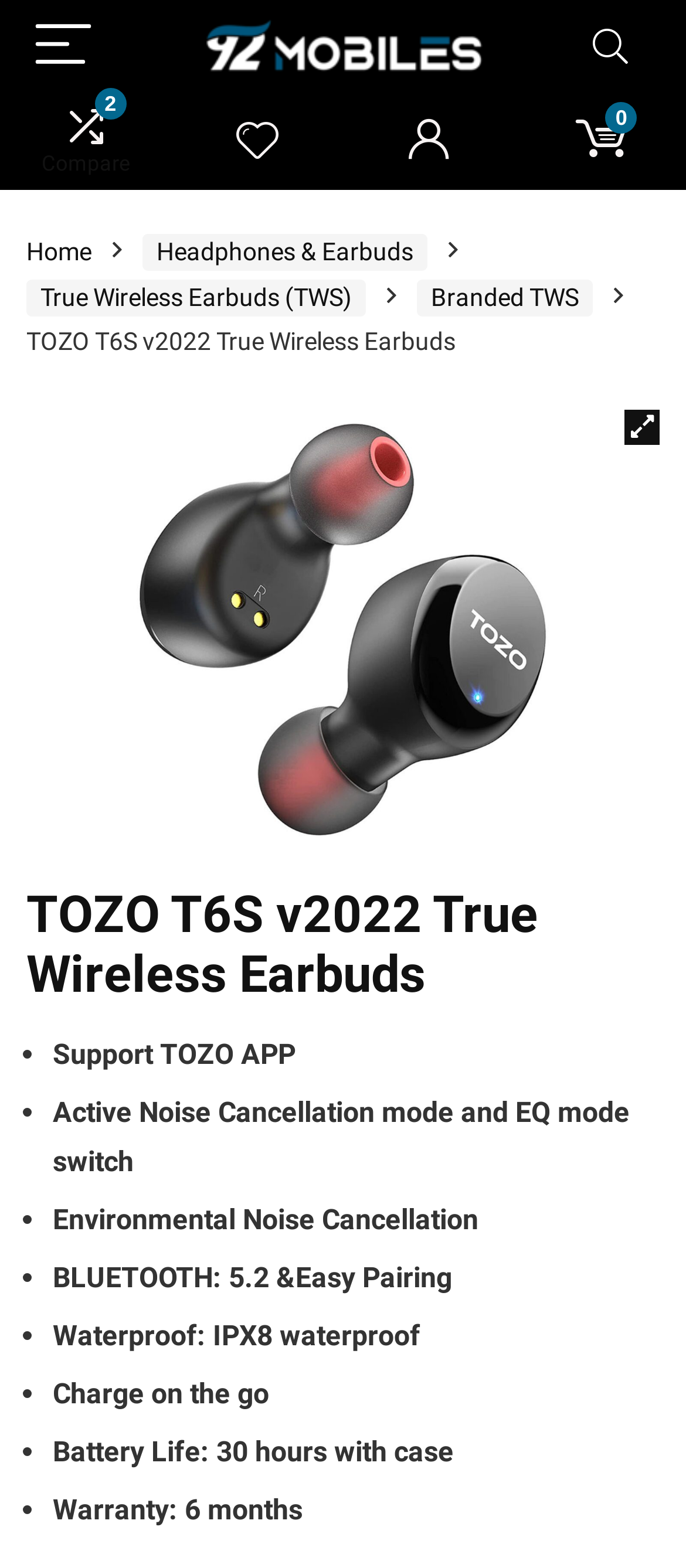Generate a detailed explanation of the webpage's features and information.

This webpage is about the TOZO T6S wireless earphones, specifically showcasing their features and price in Pakistan. At the top, there are four links: "Description", "Specifications", "Reviews (0)", and "FAQs", which are aligned horizontally and take up about half of the screen width.

Below these links, there is a prominent image of the TOZO T6S earbuds, taking up about a quarter of the screen. To the right of the image, the price "13,999" is displayed in a large font.

Further down, there is a call-to-action button "ADD TO CART" that spans about half of the screen width. Above this button, there are several links related to order tracking, refunds, shipping, and promotions, which are stacked vertically and take up about a quarter of the screen width.

On the left side of the page, there is a section with contact information, including an email address, phone number, and a subscription form to receive deals and updates. Below this section, there is a copyright notice and a set of links to the website's about page, privacy policy, terms and conditions, disclaimer, and contact us page.

Additionally, there is a small chat icon and a "Need help?" text near the bottom right corner of the page.